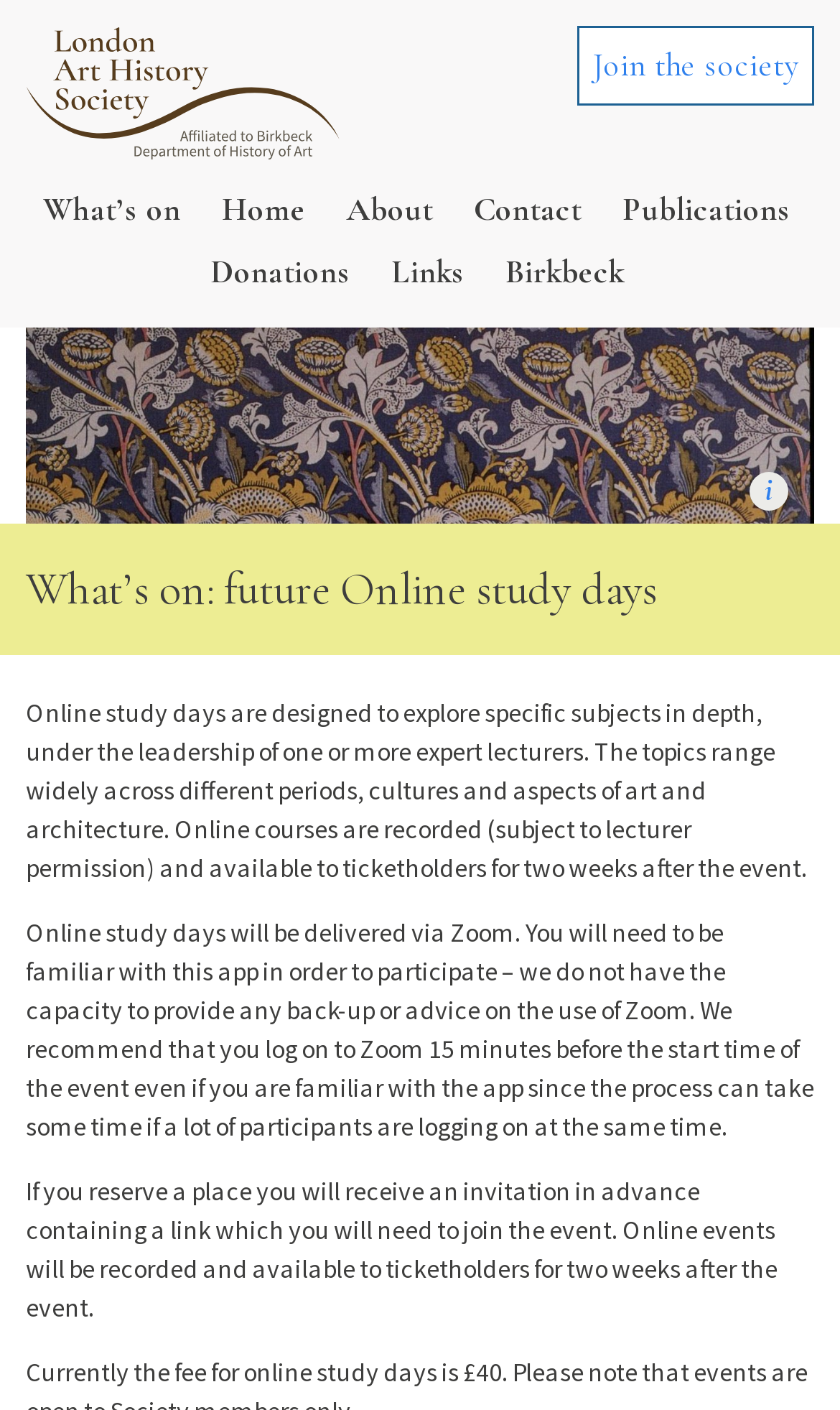How long are online course recordings available?
Please answer the question with as much detail as possible using the screenshot.

According to the webpage, online courses are recorded (subject to lecturer permission) and available to ticketholders for two weeks after the event.